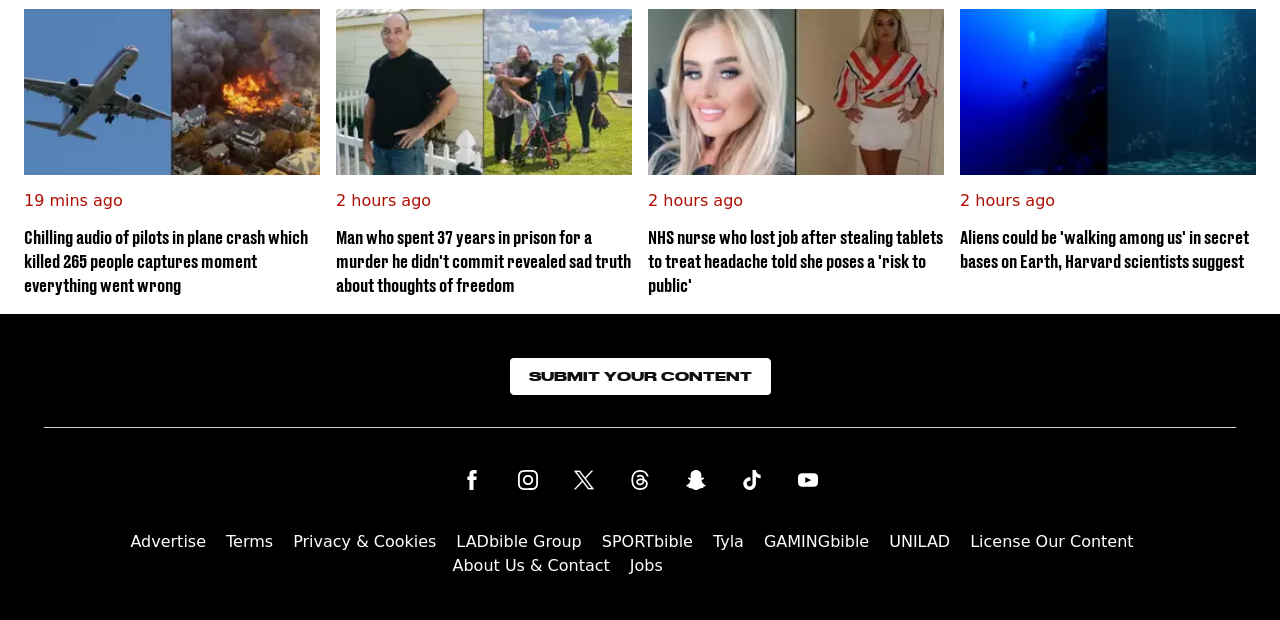Provide a short answer to the following question with just one word or phrase: What is the time of the first article?

19 mins ago